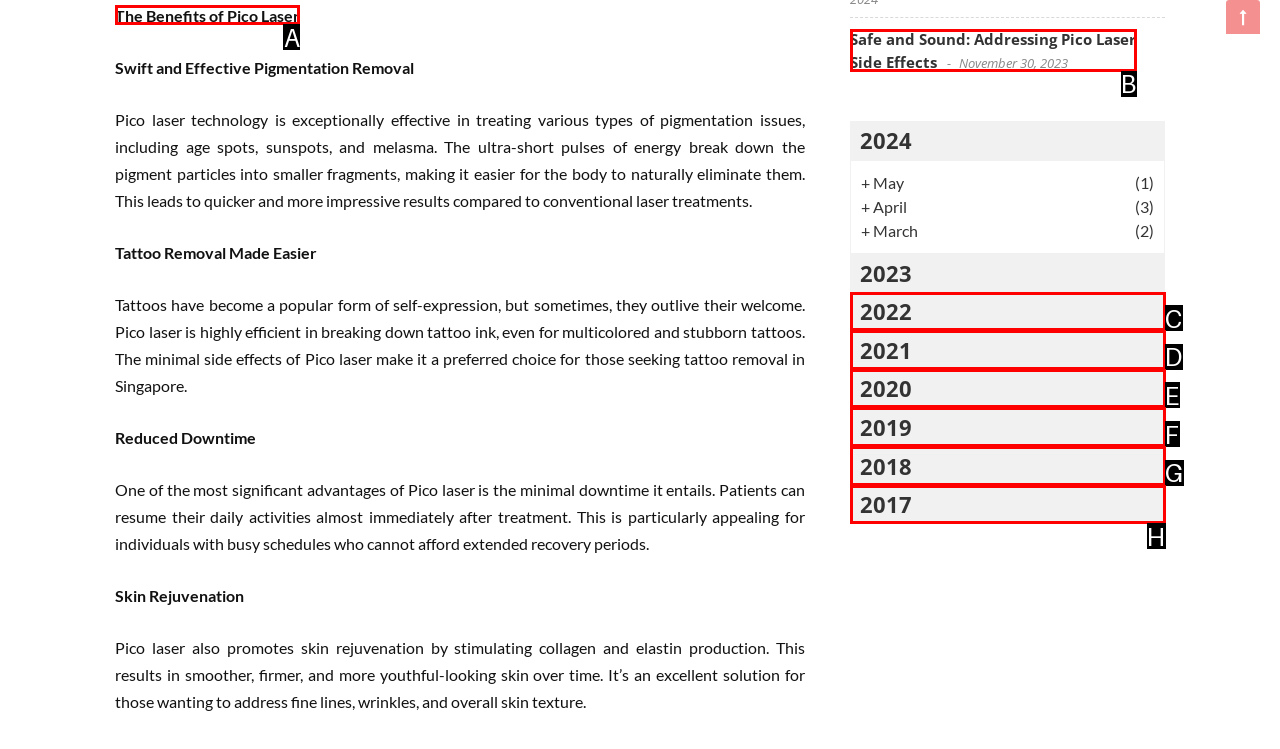Identify the correct UI element to click to follow this instruction: Read about the benefits of Pico Laser
Respond with the letter of the appropriate choice from the displayed options.

A